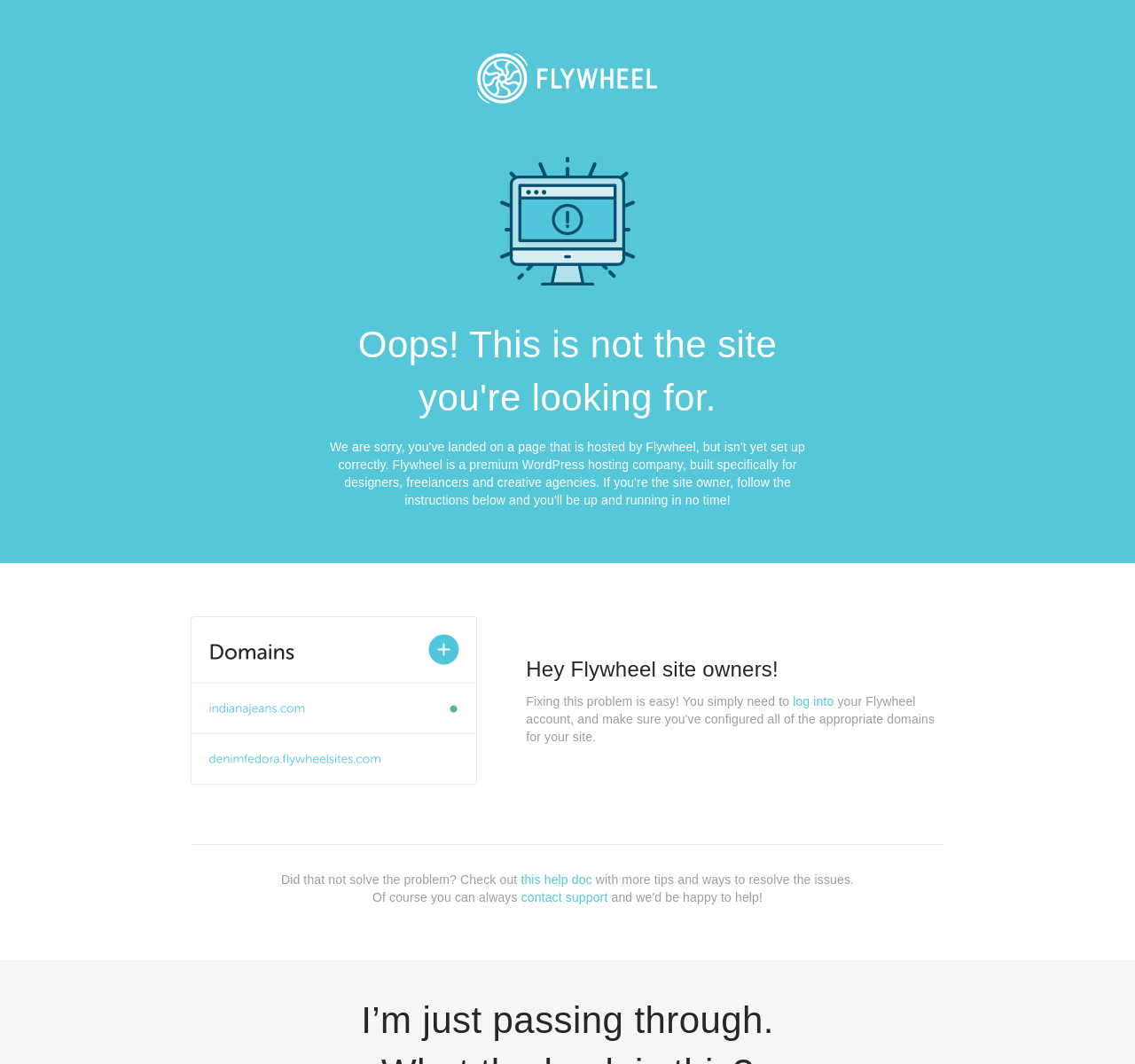What to do if logging in doesn't solve the problem?
Look at the screenshot and provide an in-depth answer.

If logging in doesn't solve the problem, the user can check out the help document, as suggested by the link 'this help doc' on the webpage, which provides more tips and ways to resolve the issues.